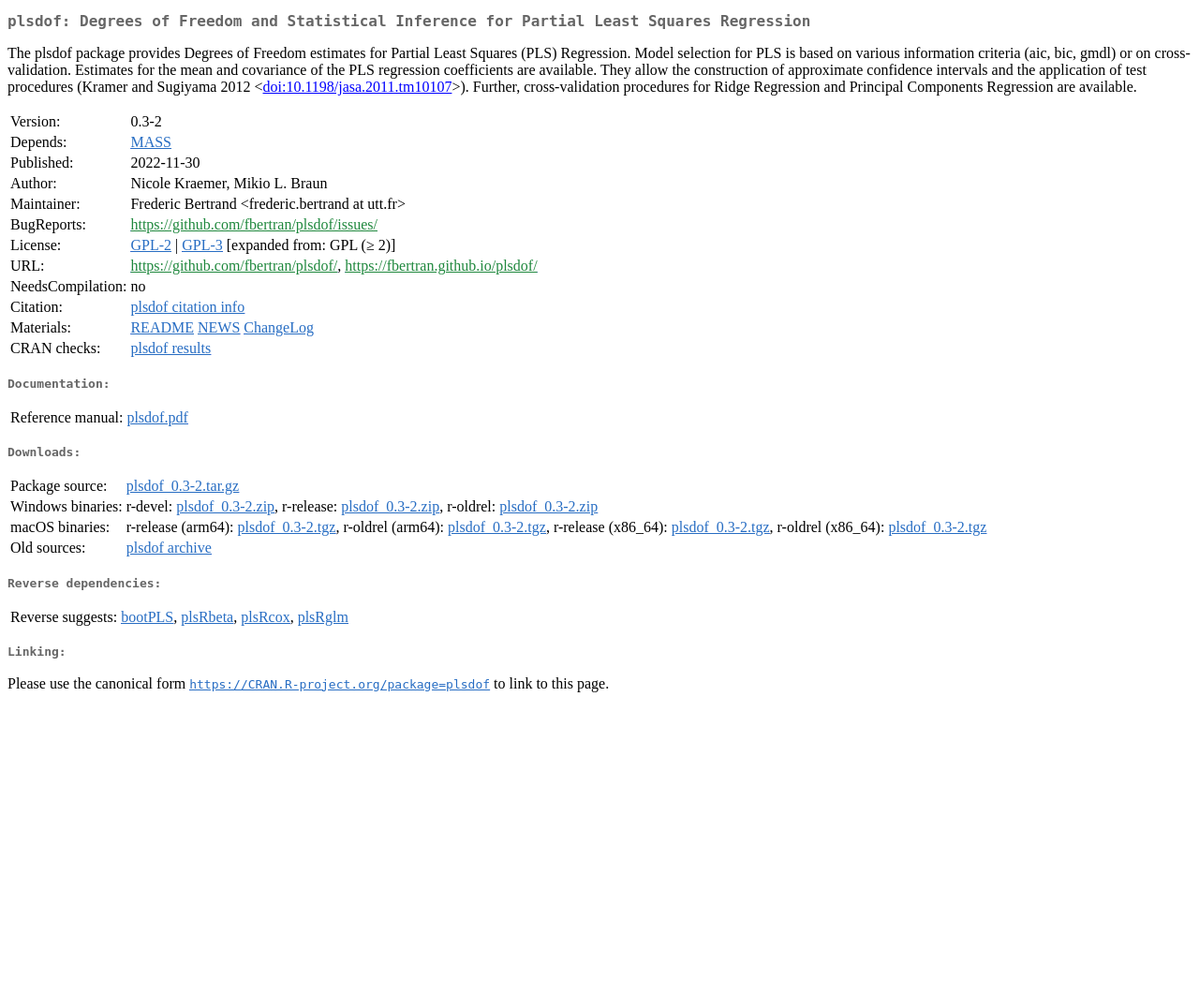Please locate the UI element described by "plsdof archive" and provide its bounding box coordinates.

[0.105, 0.536, 0.176, 0.551]